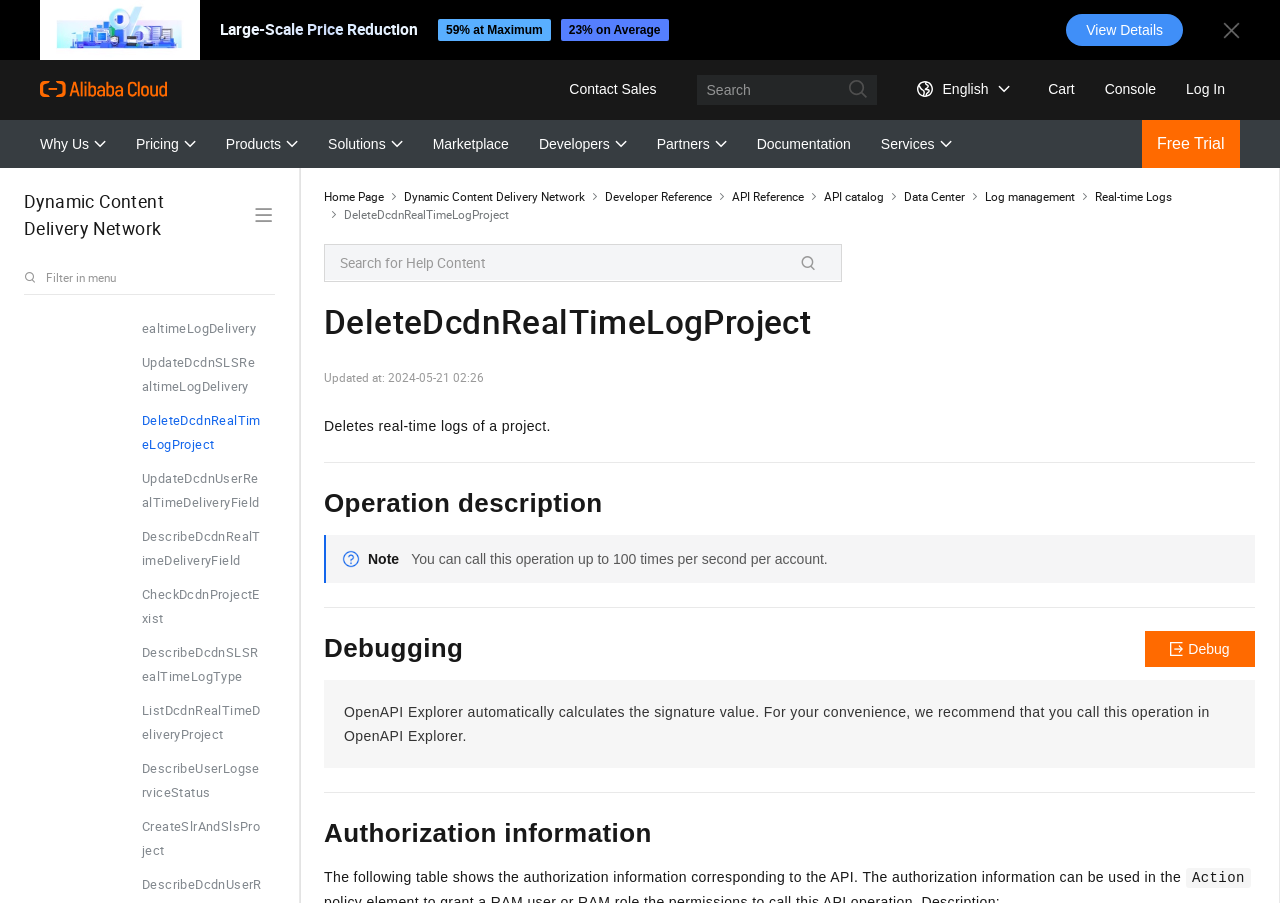Answer the following query with a single word or phrase:
What is the type of content delivery network?

Dynamic Content Delivery Network